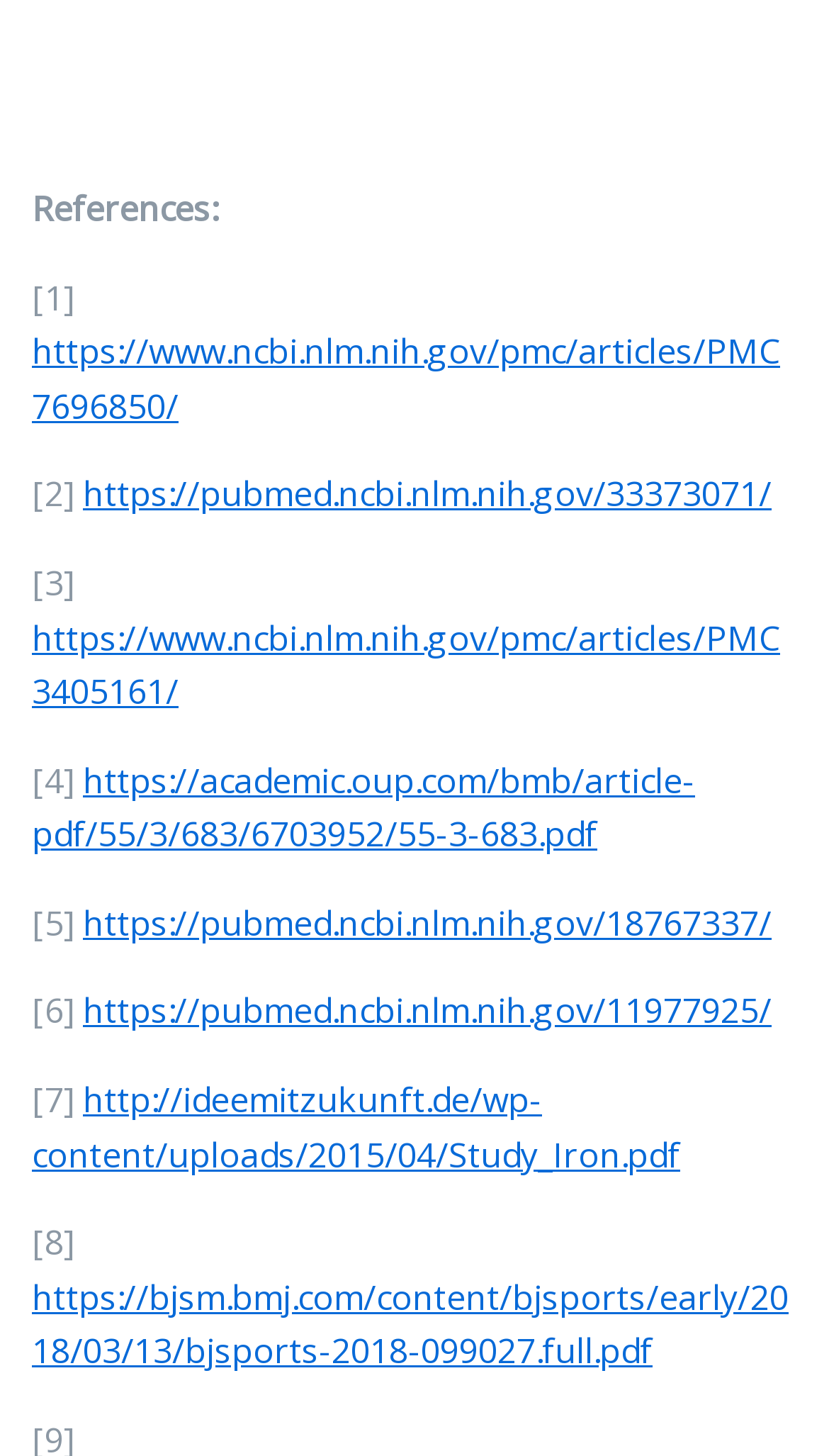How many references are listed?
Answer briefly with a single word or phrase based on the image.

8